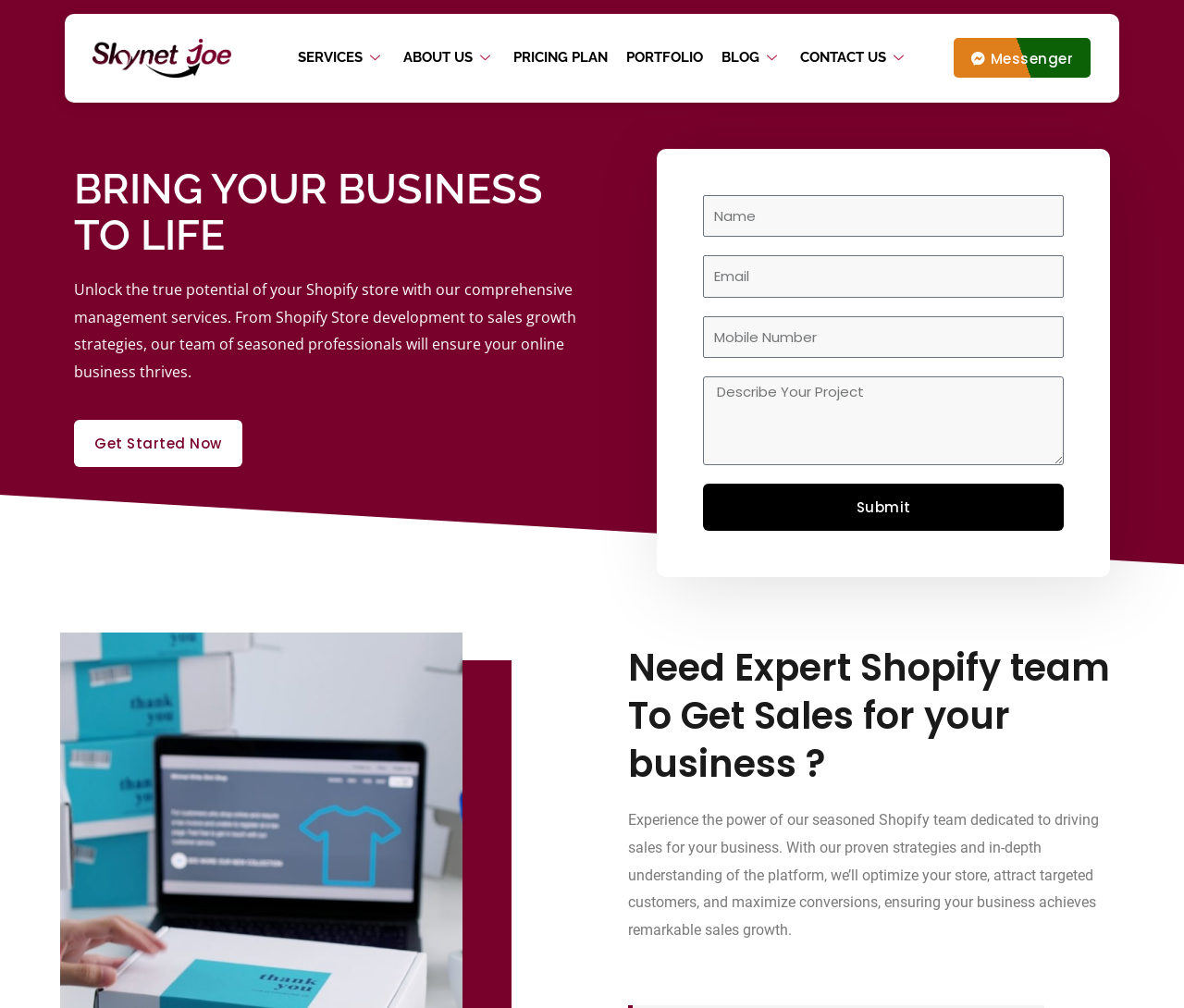What is the benefit of using this Shopify store's services?
Look at the image and respond with a one-word or short-phrase answer.

Maximize conversions, sales growth